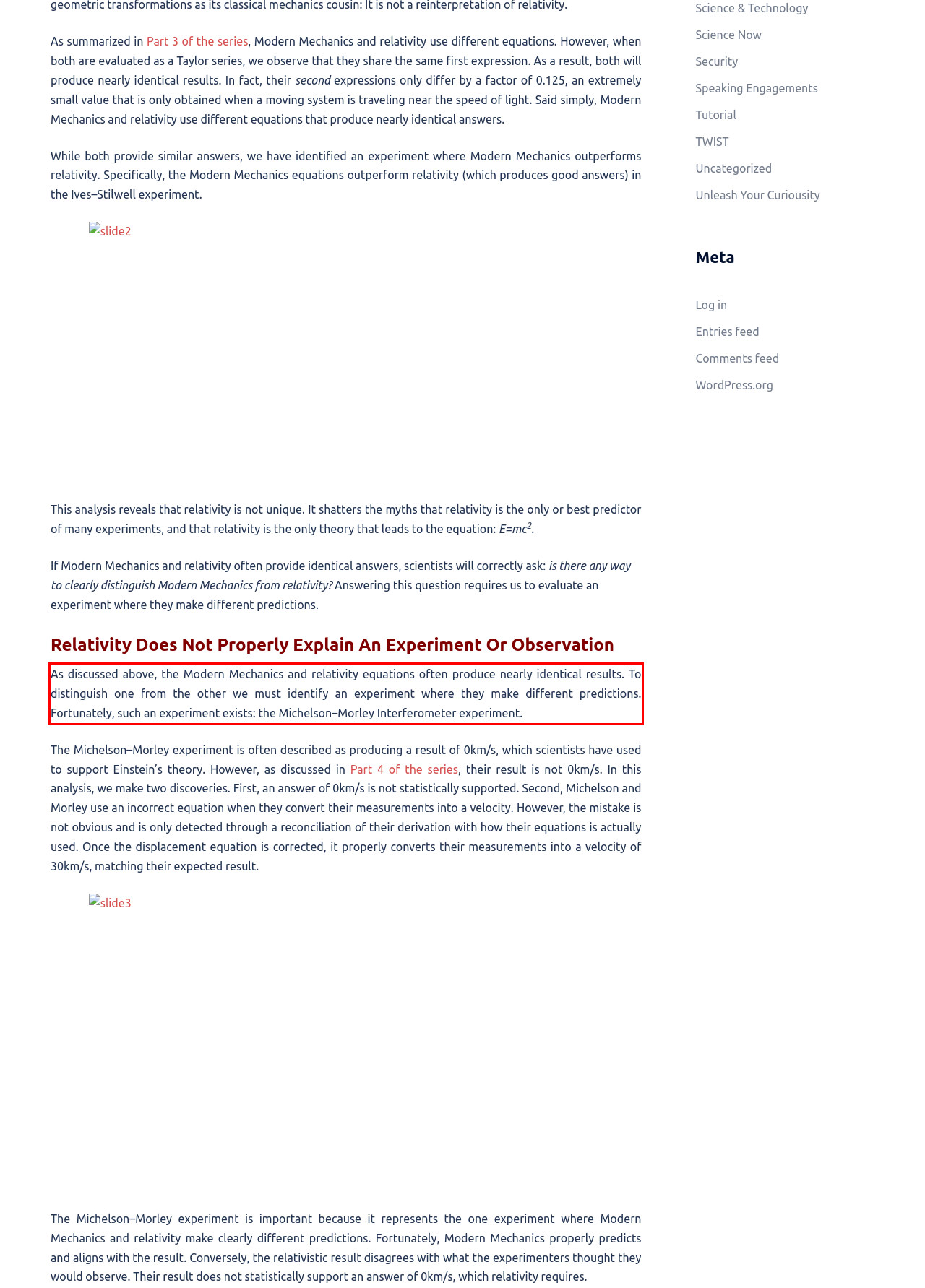Please identify and extract the text from the UI element that is surrounded by a red bounding box in the provided webpage screenshot.

As discussed above, the Modern Mechanics and relativity equations often produce nearly identical results. To distinguish one from the other we must identify an experiment where they make different predictions. Fortunately, such an experiment exists: the Michelson–Morley Interferometer experiment.